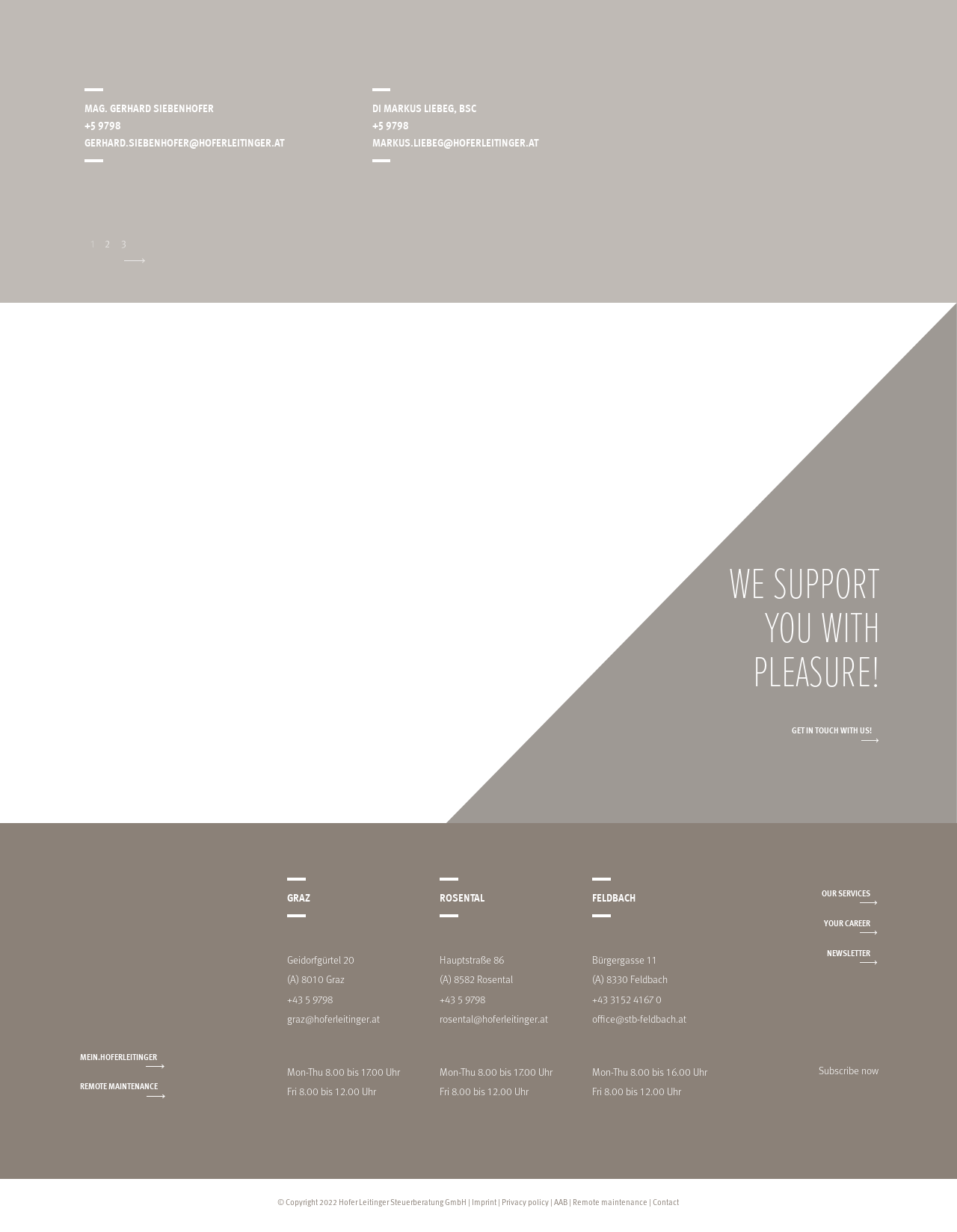Please locate the bounding box coordinates of the element that needs to be clicked to achieve the following instruction: "Subscribe to the newsletter". The coordinates should be four float numbers between 0 and 1, i.e., [left, top, right, bottom].

[0.856, 0.862, 0.918, 0.875]